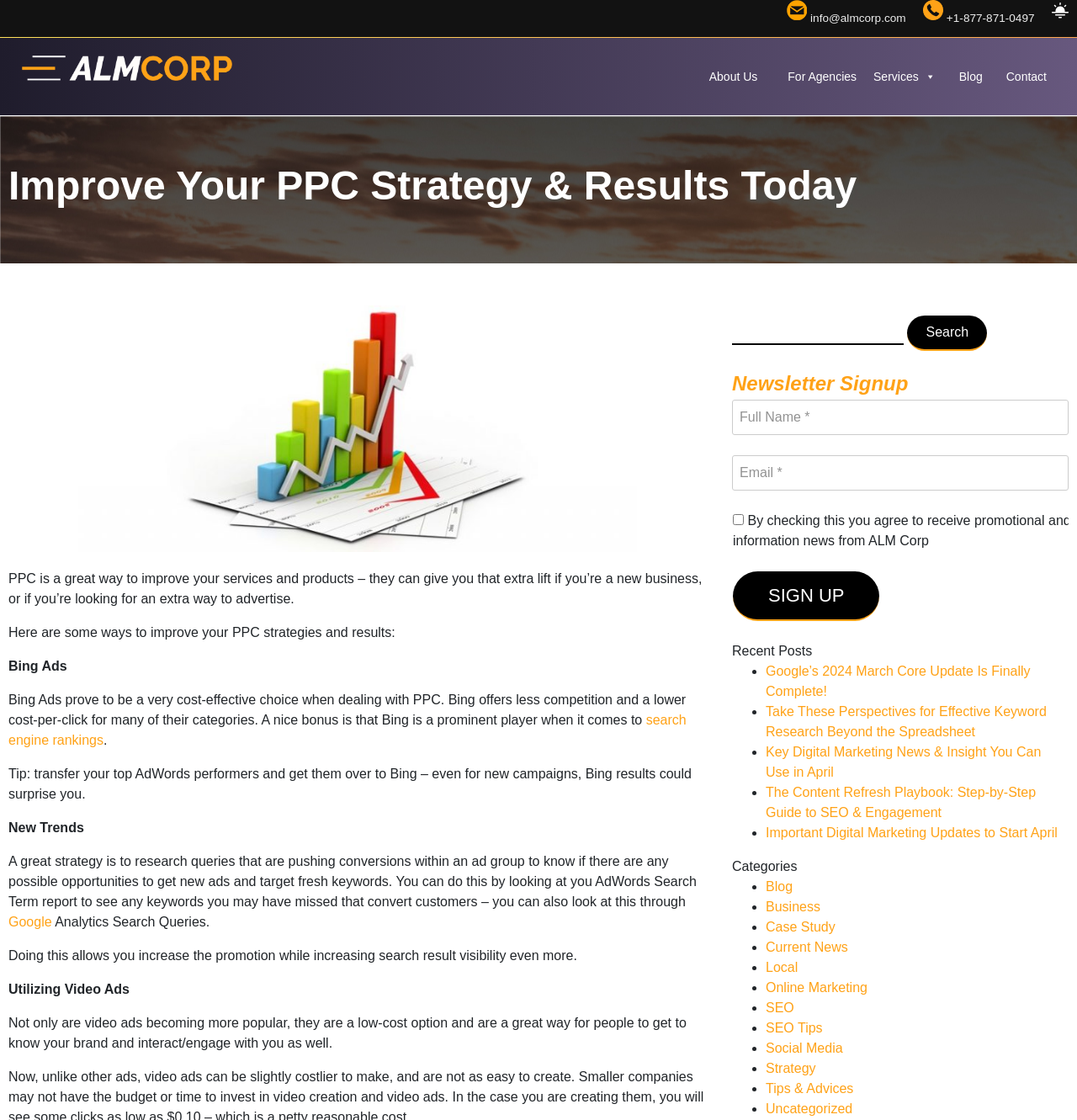Find and provide the bounding box coordinates for the UI element described with: "value="Sign Up"".

[0.68, 0.51, 0.817, 0.554]